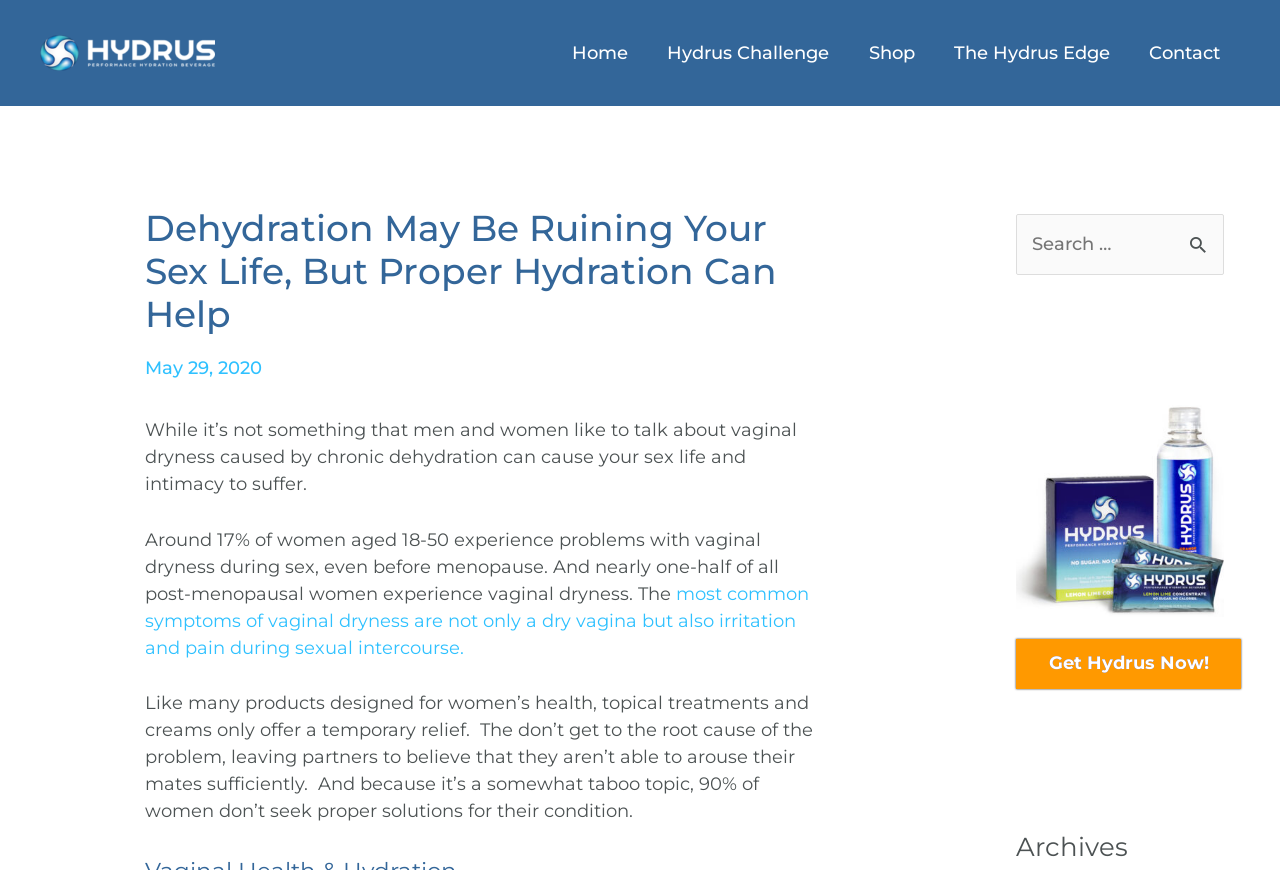Please provide a detailed answer to the question below by examining the image:
How many links are in the site navigation?

The site navigation section contains five links: 'Home', 'Hydrus Challenge', 'Shop', 'The Hydrus Edge', and 'Contact'. These links likely lead to different sections of the website.